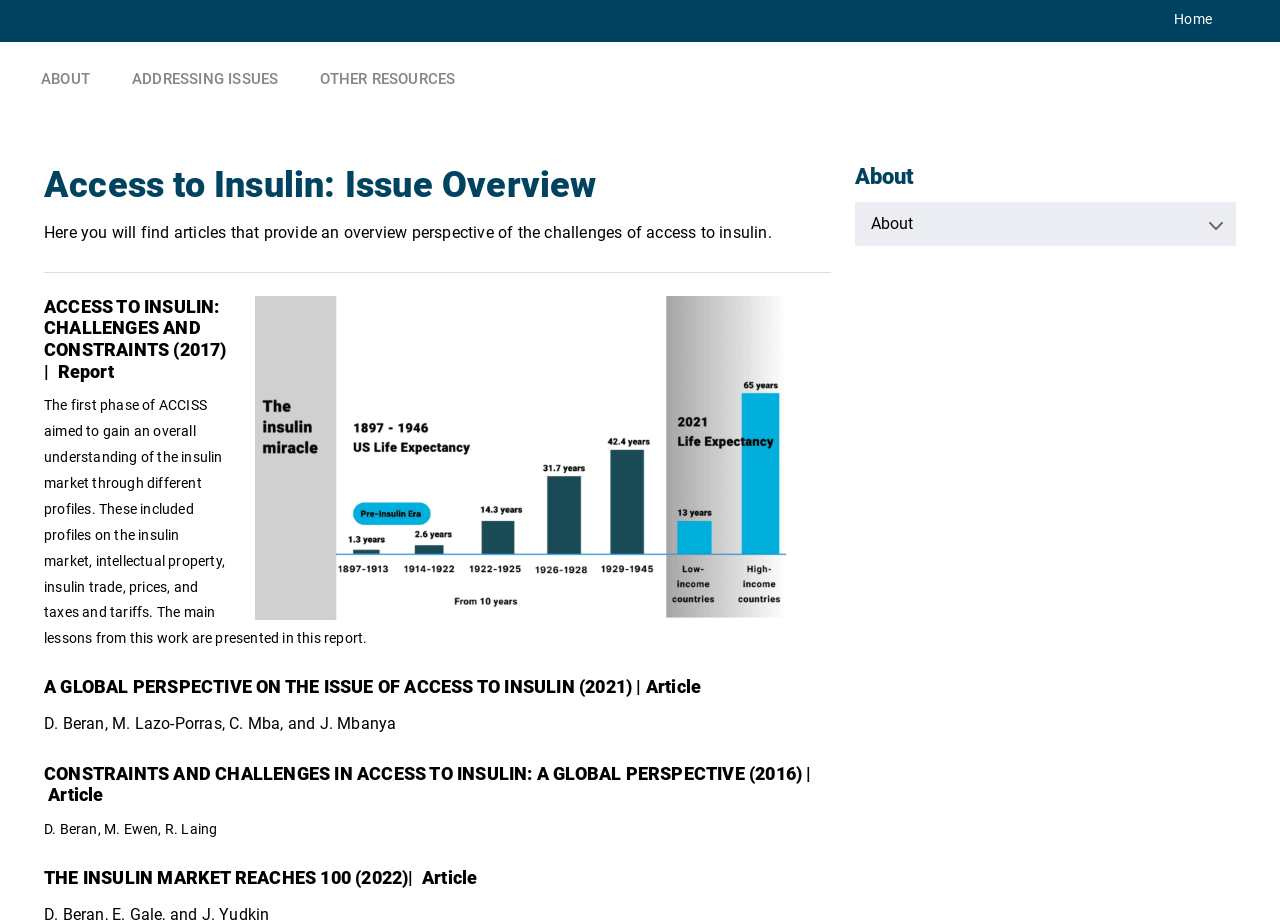Identify the bounding box coordinates of the HTML element based on this description: "ADDRESSING ISSUES".

[0.087, 0.045, 0.234, 0.126]